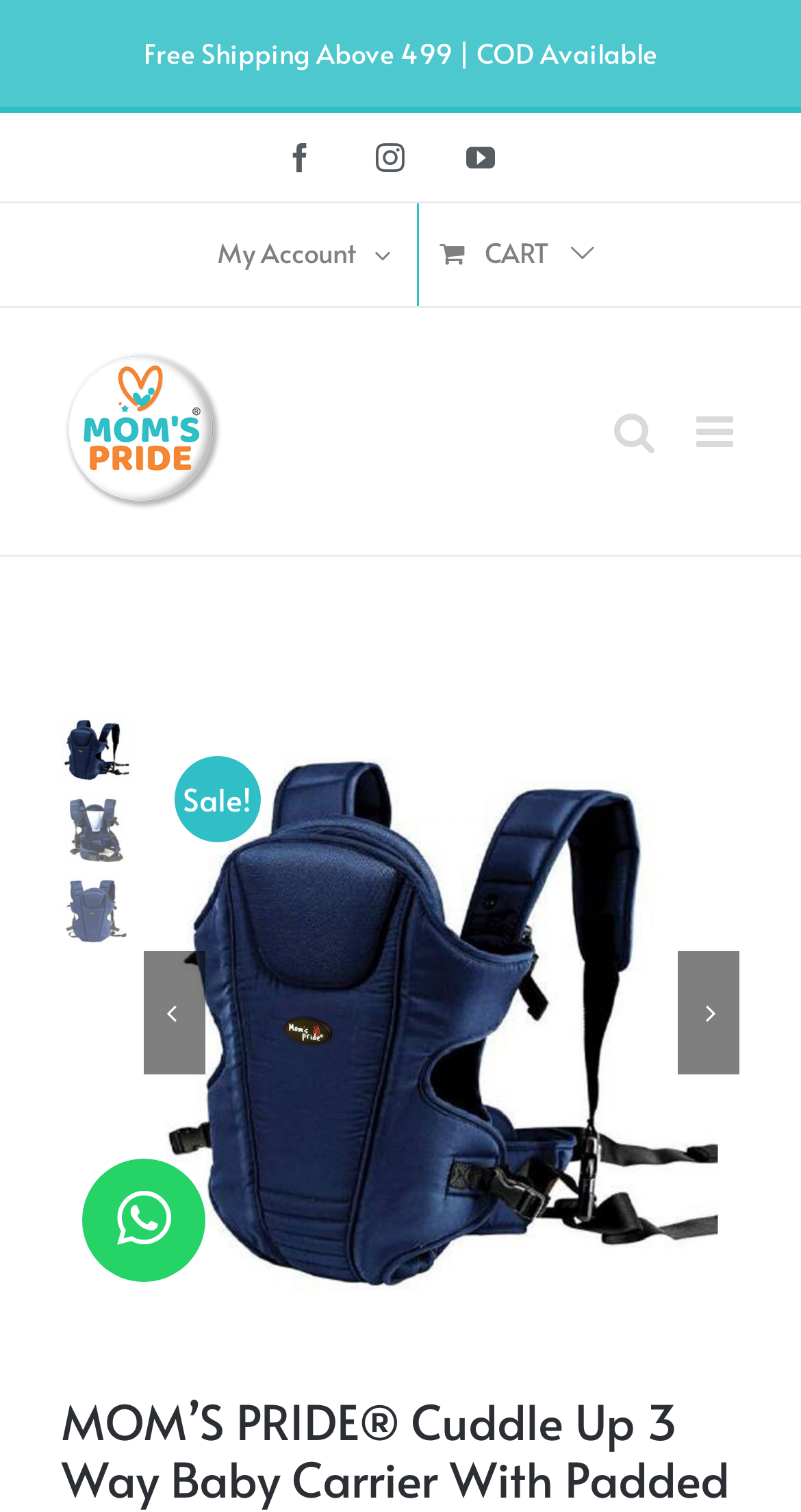Specify the bounding box coordinates of the area that needs to be clicked to achieve the following instruction: "Click Facebook icon".

[0.356, 0.096, 0.392, 0.115]